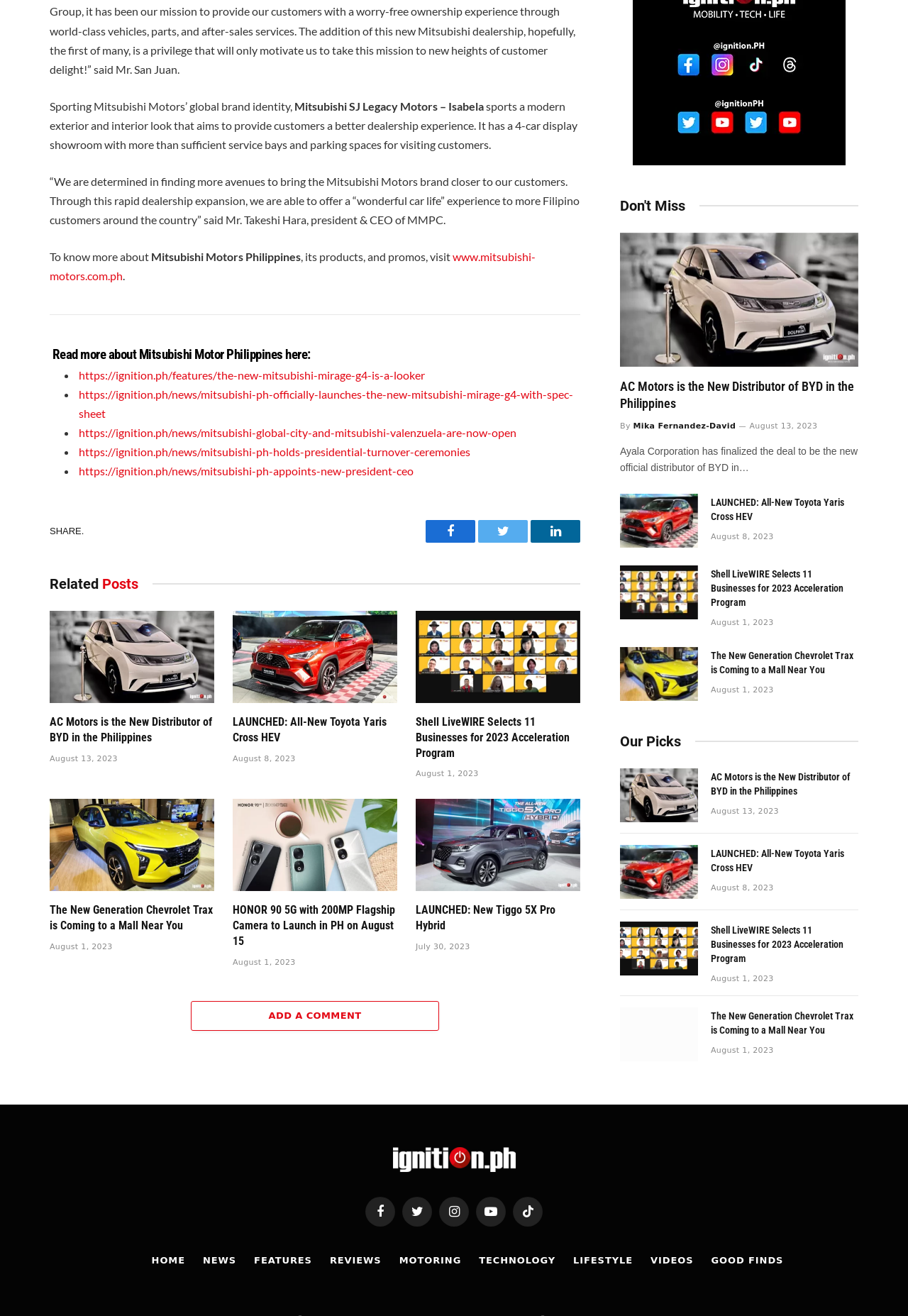Given the element description, predict the bounding box coordinates in the format (top-left x, top-left y, bottom-right x, bottom-right y), using floating point numbers between 0 and 1: Technology

[0.528, 0.953, 0.612, 0.962]